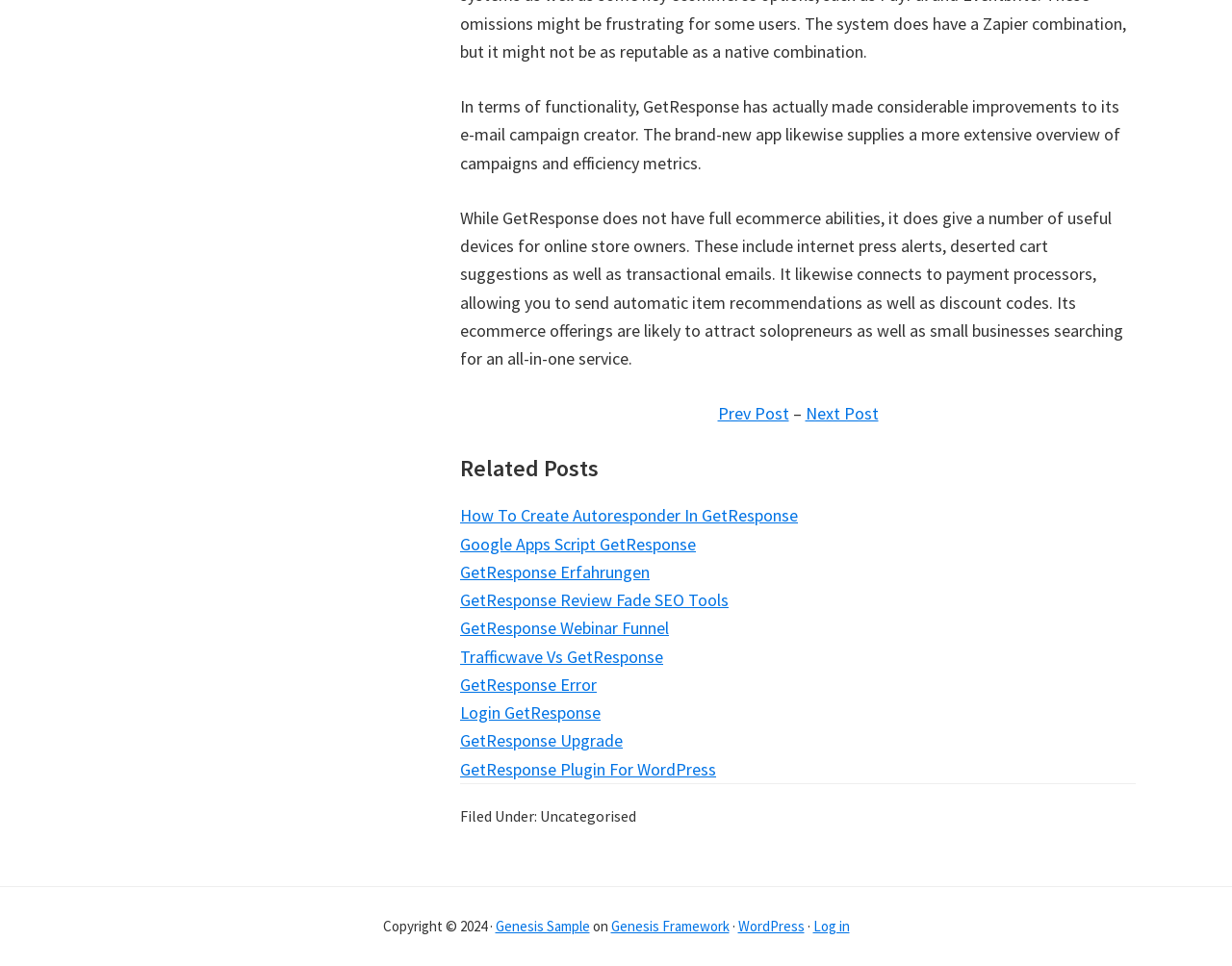Highlight the bounding box coordinates of the element you need to click to perform the following instruction: "Click on 'Genesis Framework'."

[0.496, 0.949, 0.592, 0.968]